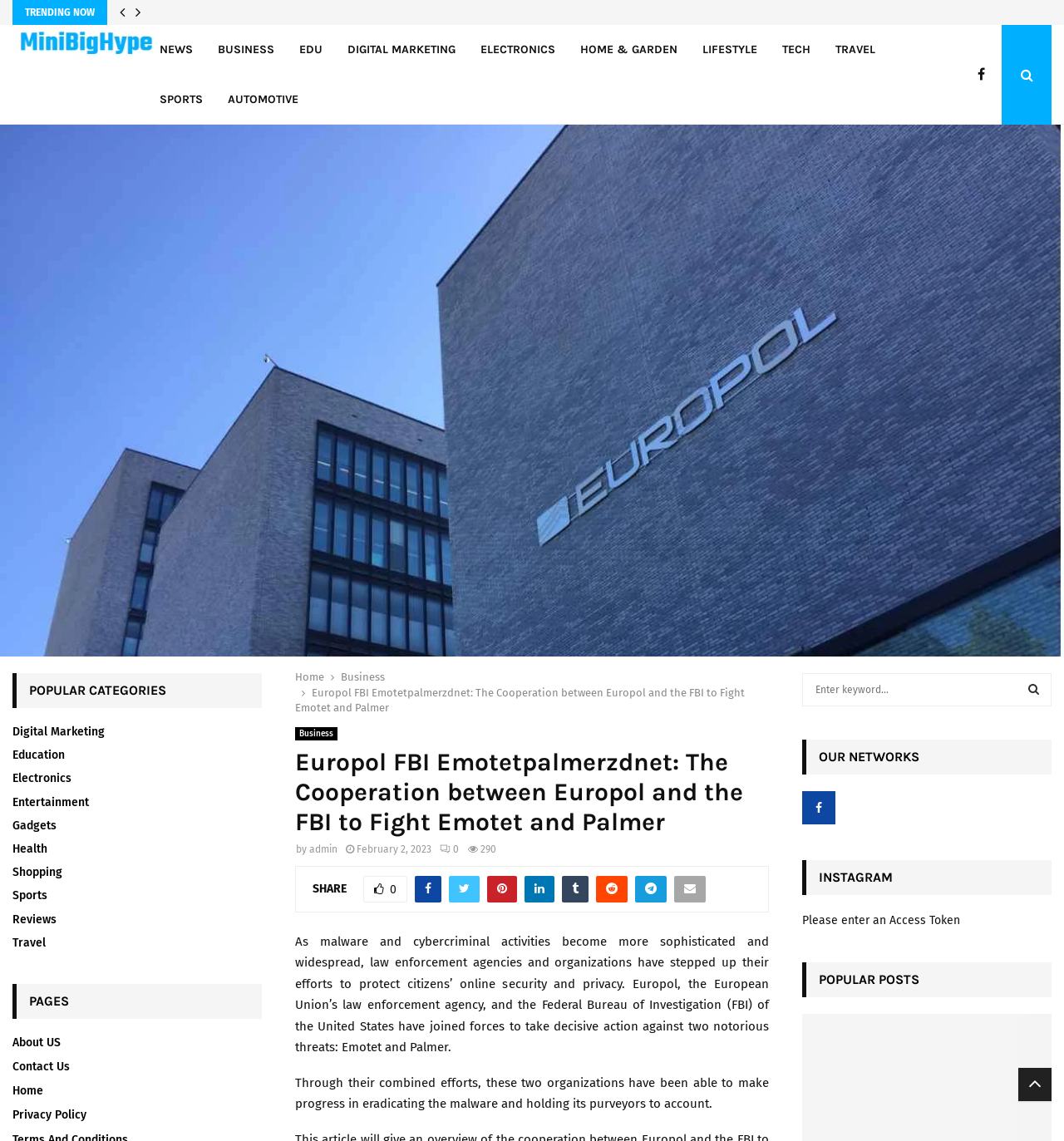Find the bounding box coordinates for the area you need to click to carry out the instruction: "Click on TRENDING NOW". The coordinates should be four float numbers between 0 and 1, indicated as [left, top, right, bottom].

[0.023, 0.006, 0.089, 0.016]